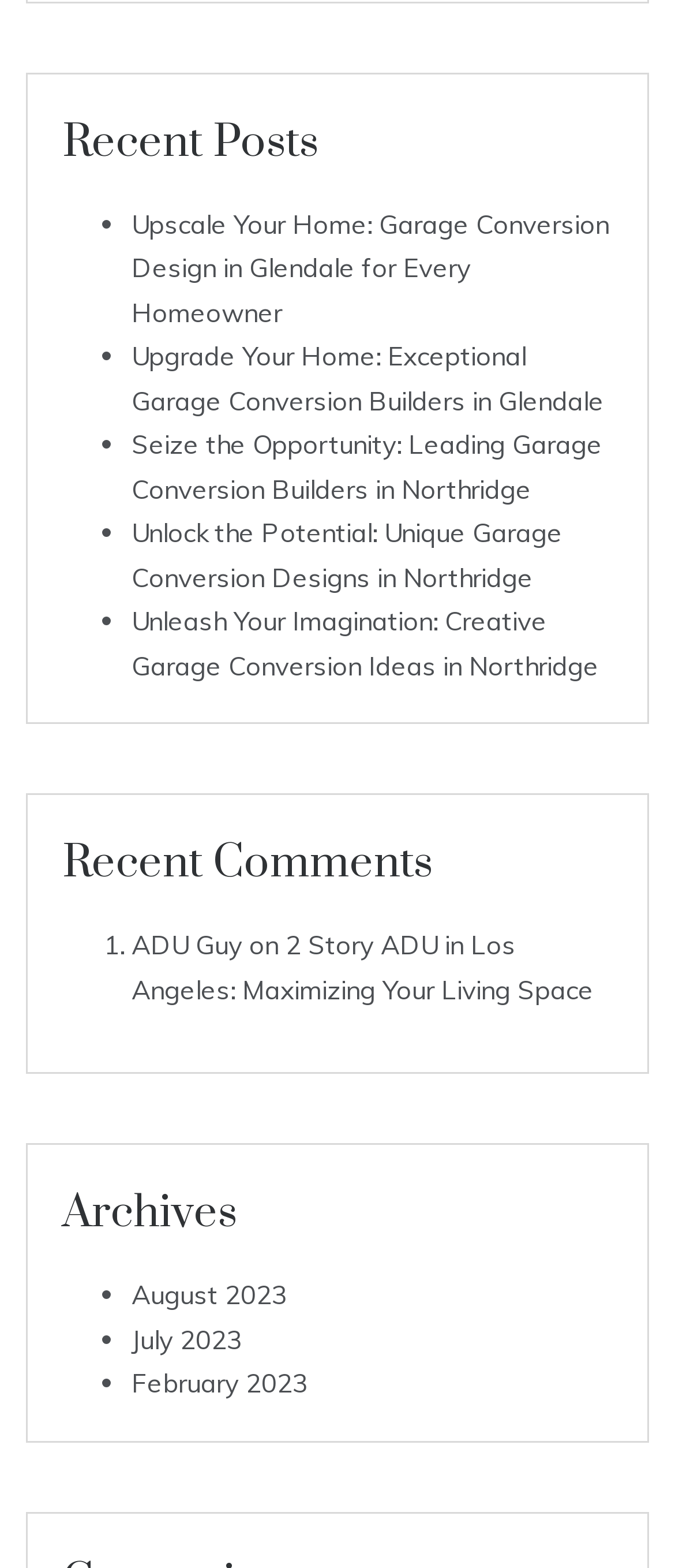Find the bounding box coordinates of the area that needs to be clicked in order to achieve the following instruction: "view archives". The coordinates should be specified as four float numbers between 0 and 1, i.e., [left, top, right, bottom].

[0.092, 0.752, 0.908, 0.795]